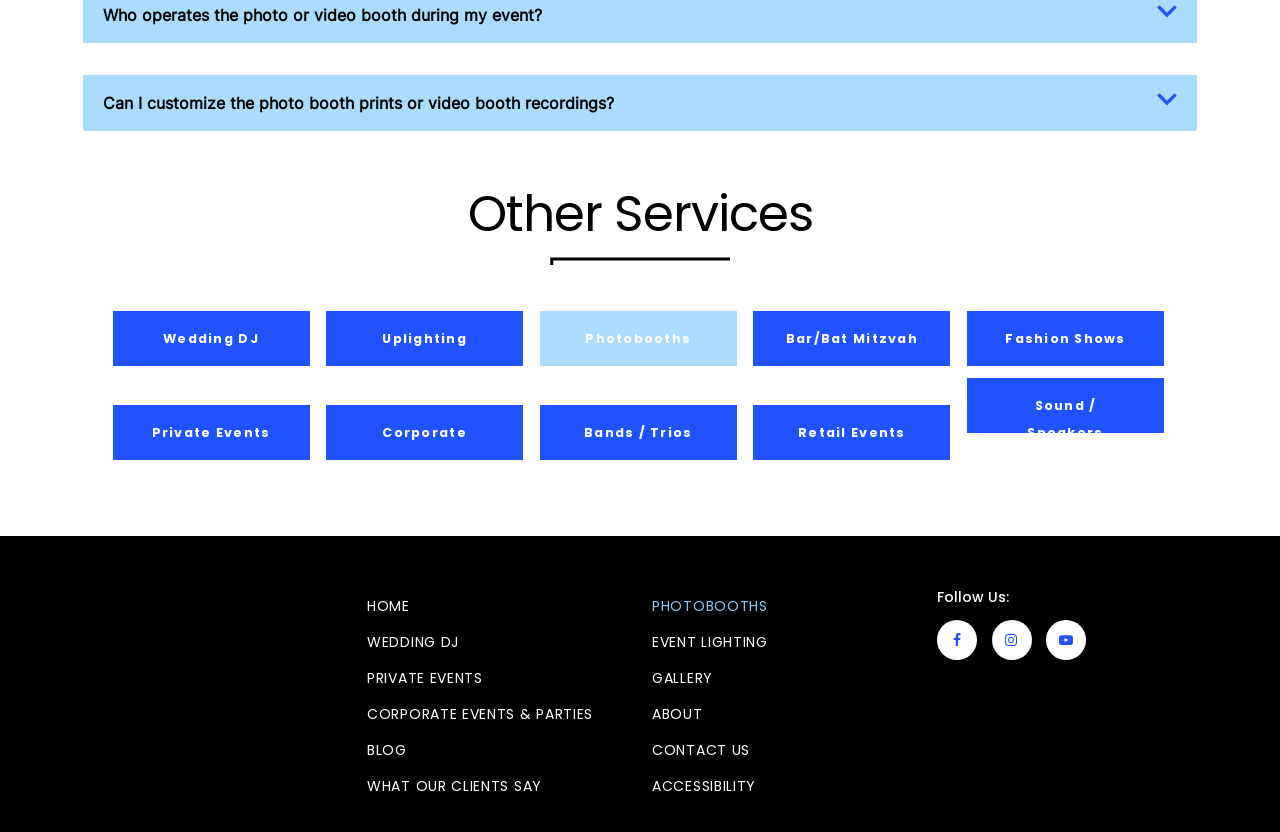Locate the bounding box coordinates of the area that needs to be clicked to fulfill the following instruction: "Go to 'Private Events'". The coordinates should be in the format of four float numbers between 0 and 1, namely [left, top, right, bottom].

[0.088, 0.487, 0.242, 0.553]